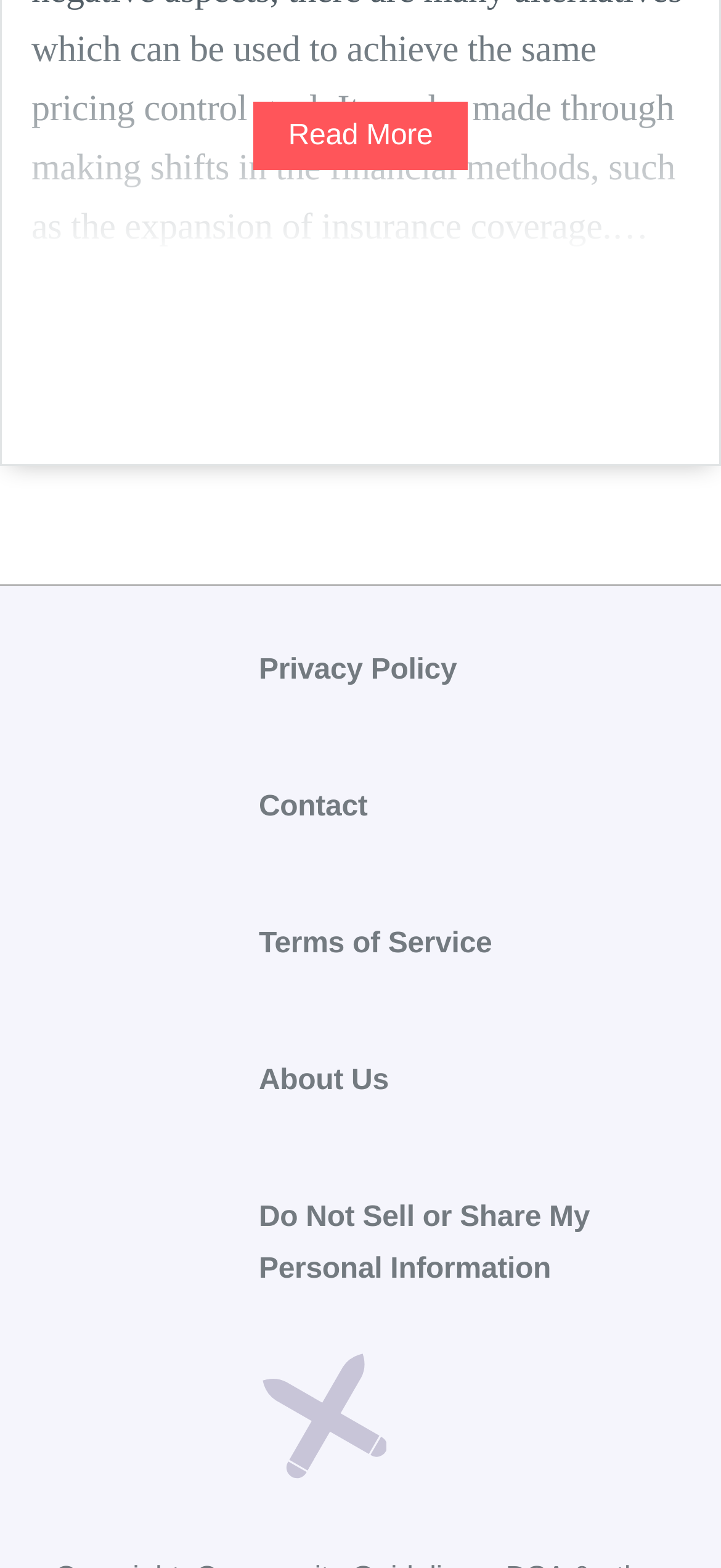How many links are there in the footer?
Carefully analyze the image and provide a thorough answer to the question.

There are five links in the footer section of the webpage, which are 'Privacy Policy', 'Contact', 'Terms of Service', 'About Us', and 'Anti Essays Logo'.